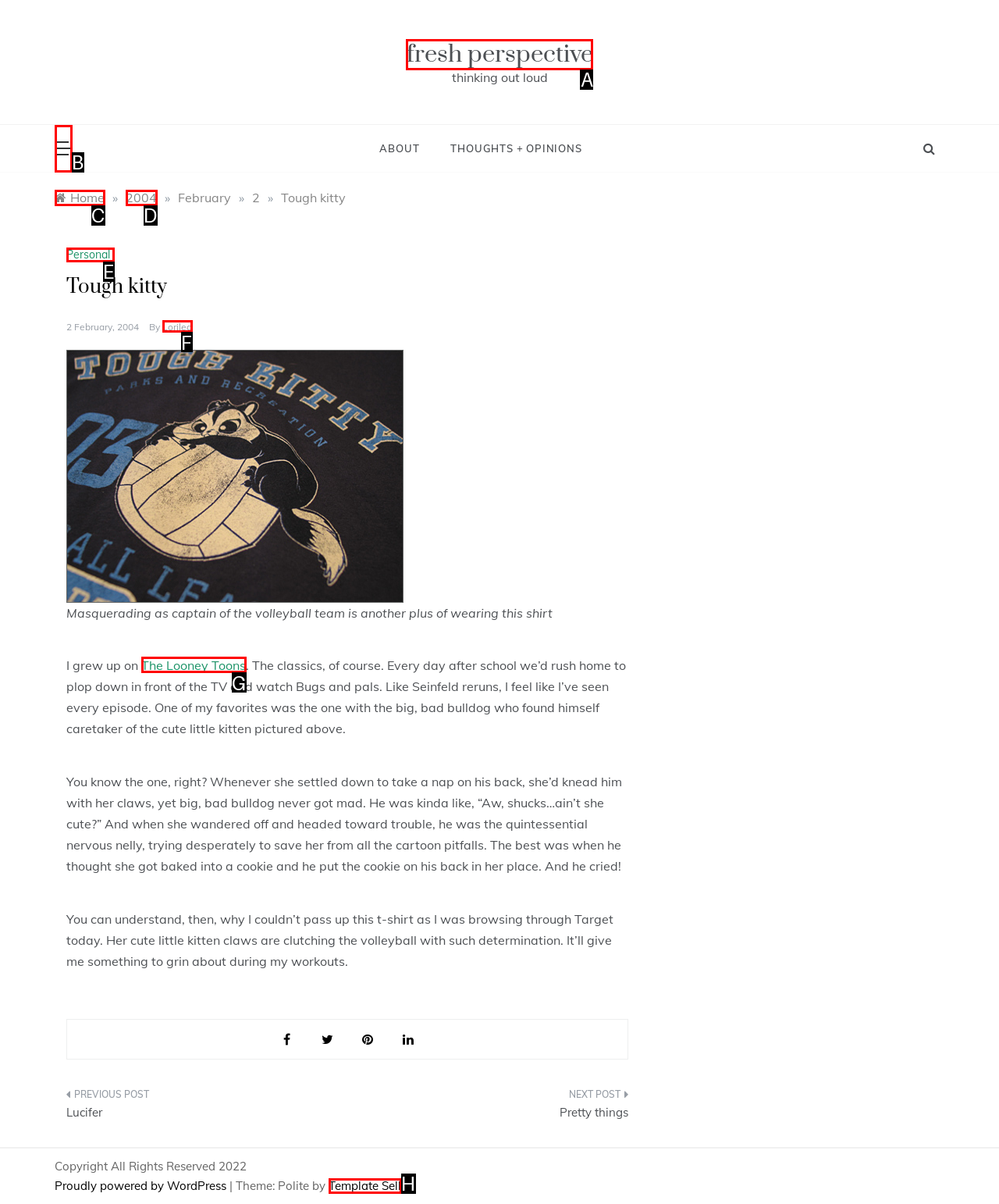From the description: parent_node: ABOUT, identify the option that best matches and reply with the letter of that option directly.

B